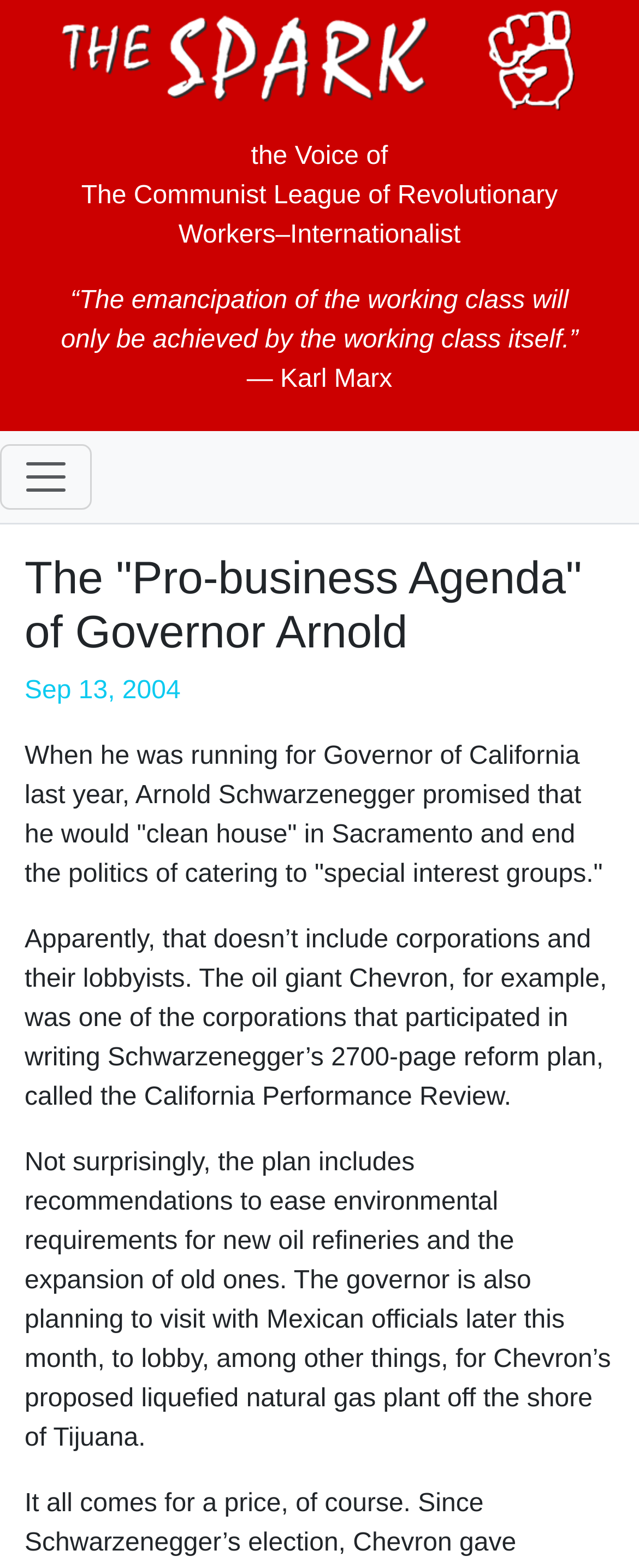Create an elaborate caption for the webpage.

The webpage appears to be an article or news piece discussing the "pro-business agenda" of Governor Arnold Schwarzenegger. At the top of the page, there is a link to "The Spark" accompanied by an image, which is likely a logo or branding element. Below this, there are two lines of text: "the Voice of" and "The Communist League of Revolutionary Workers–Internationalist", which may be a subtitle or tagline.

To the right of these elements, there is a blockquote containing a quote from Karl Marx, "“The emancipation of the working class will only be achieved by the working class itself.”", with the attribution "— Karl Marx" below it. Above this blockquote, there is a button, but its purpose is unclear.

The main content of the article begins with a heading, "The "Pro-business Agenda" of Governor Arnold", followed by a date, "Sep 13, 2004". The article then discusses Governor Schwarzenegger's campaign promises and his subsequent actions, including his reform plan, which was influenced by corporations such as Chevron. The article goes on to detail specific recommendations in the plan, including easing environmental requirements for oil refineries and the governor's plans to lobby for a liquefied natural gas plant off the shore of Tijuana.

There are a total of 7 paragraphs of text, including the quote and the attribution, and 1 button and 1 image on the page. The layout is generally clean, with clear headings and concise text.